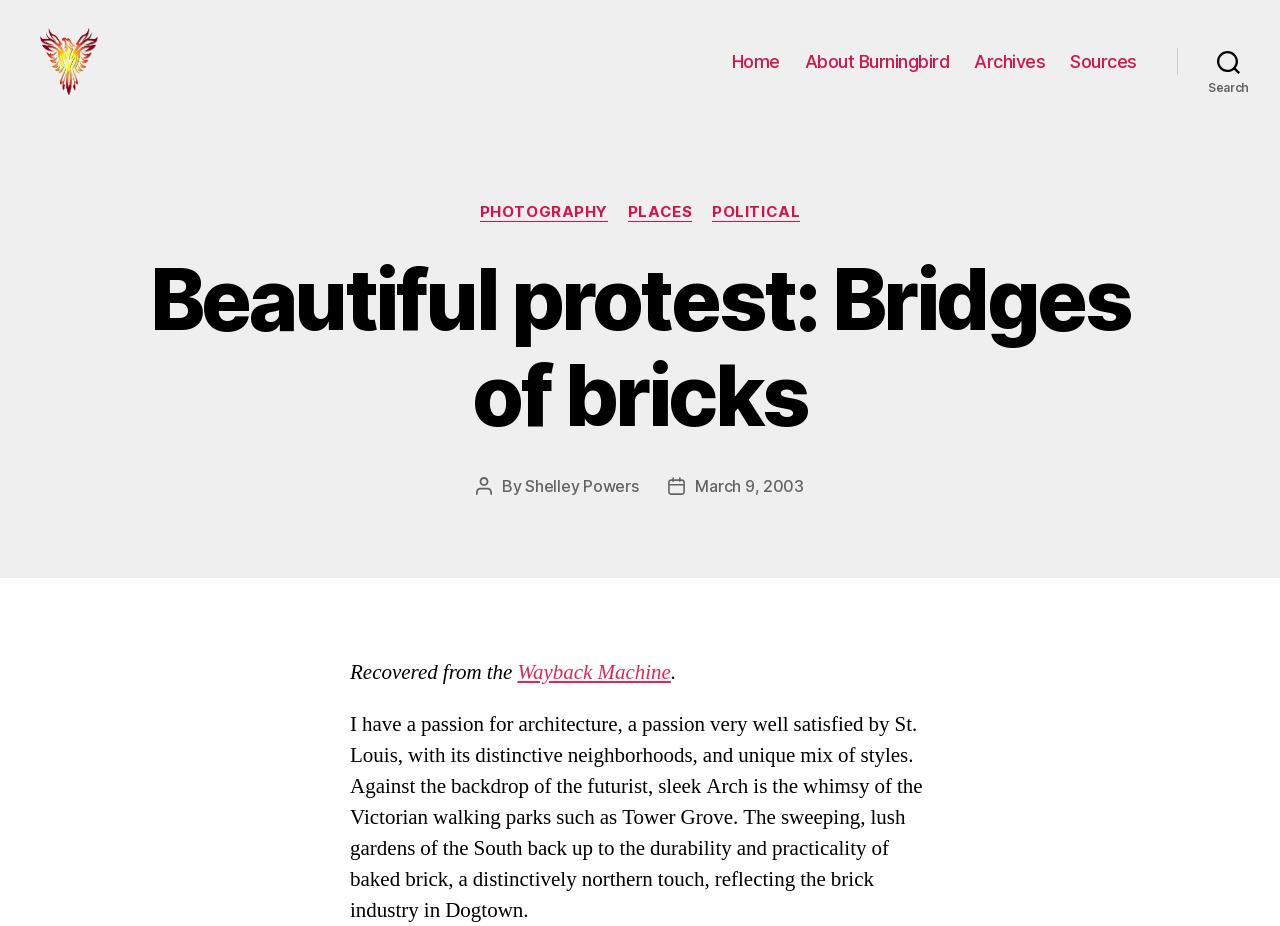Determine the bounding box for the UI element as described: "March 9, 2003". The coordinates should be represented as four float numbers between 0 and 1, formatted as [left, top, right, bottom].

[0.543, 0.539, 0.628, 0.561]